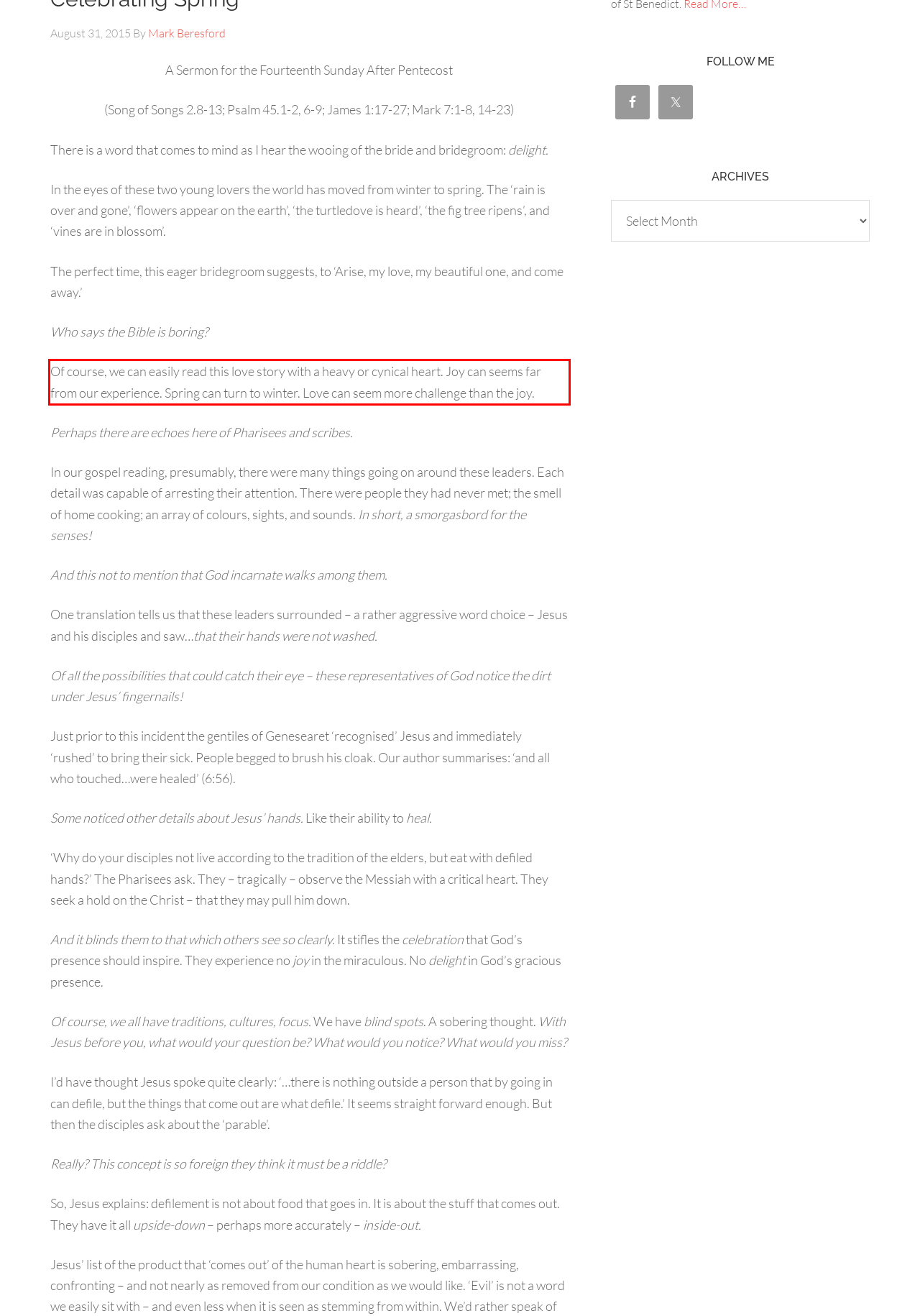You are provided with a screenshot of a webpage that includes a UI element enclosed in a red rectangle. Extract the text content inside this red rectangle.

Of course, we can easily read this love story with a heavy or cynical heart. Joy can seems far from our experience. Spring can turn to winter. Love can seem more challenge than the joy.